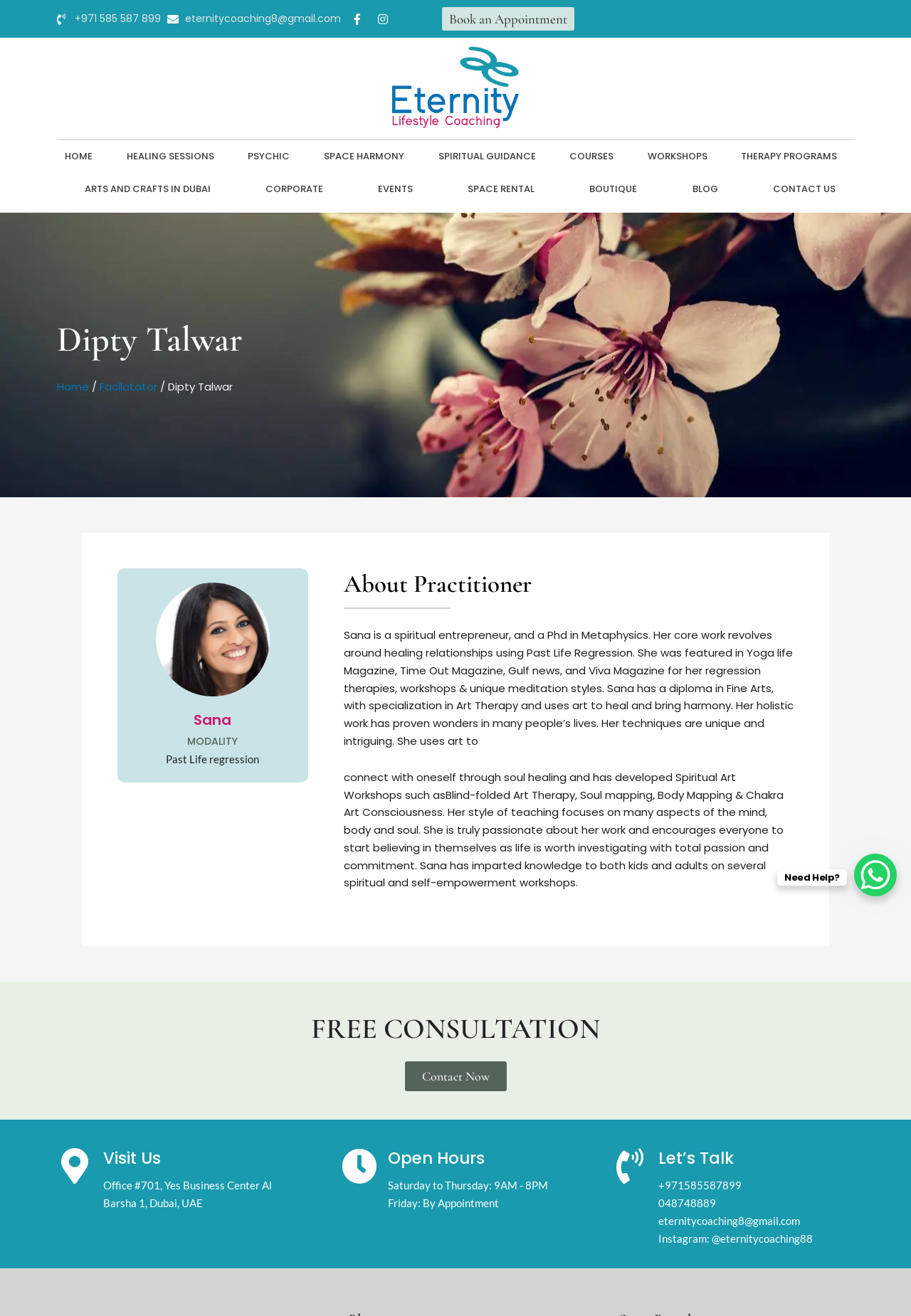Find the bounding box of the UI element described as follows: "arts and crafts in Dubai".

[0.072, 0.132, 0.251, 0.156]